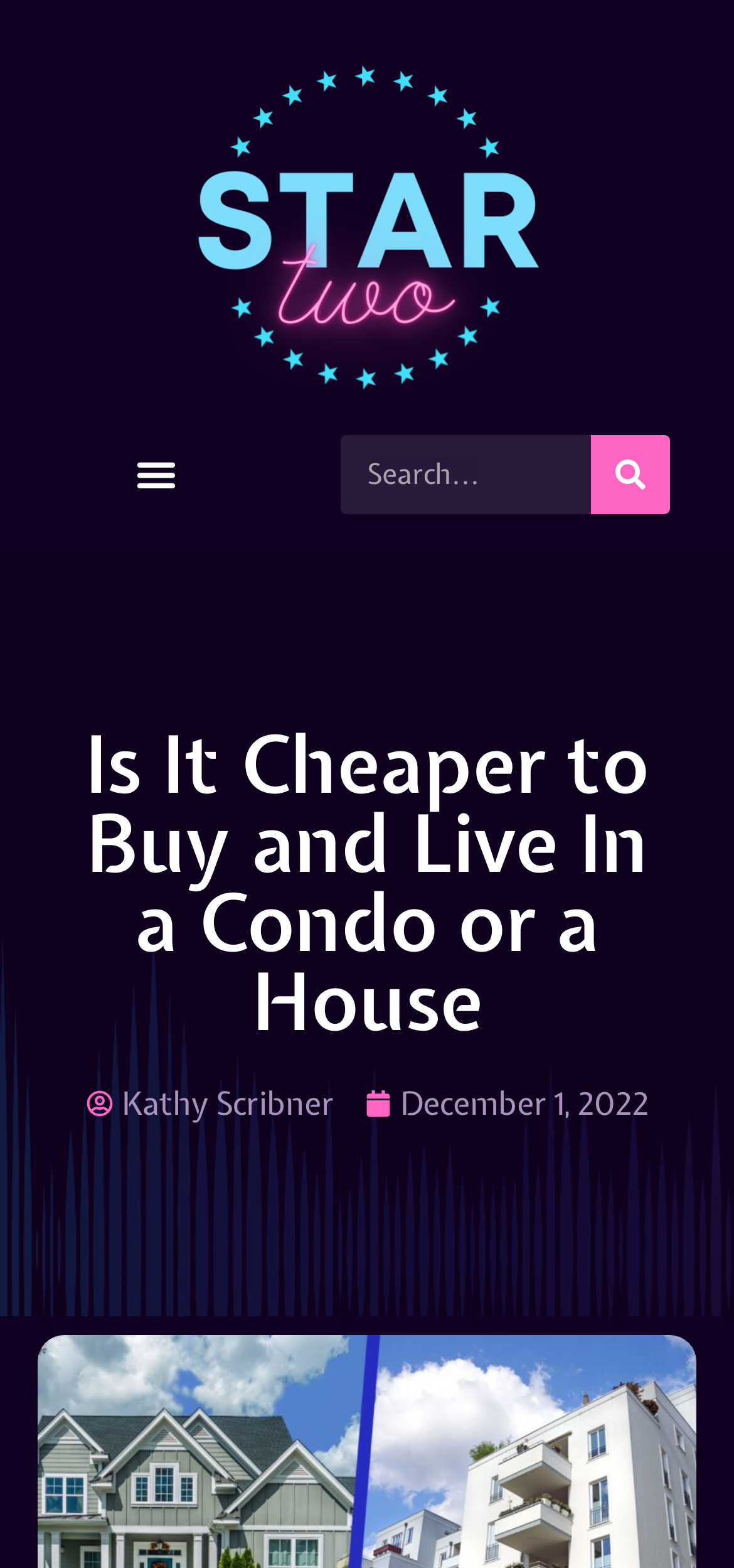Determine the title of the webpage and give its text content.

Is It Cheaper to Buy and Live In a Condo or a House